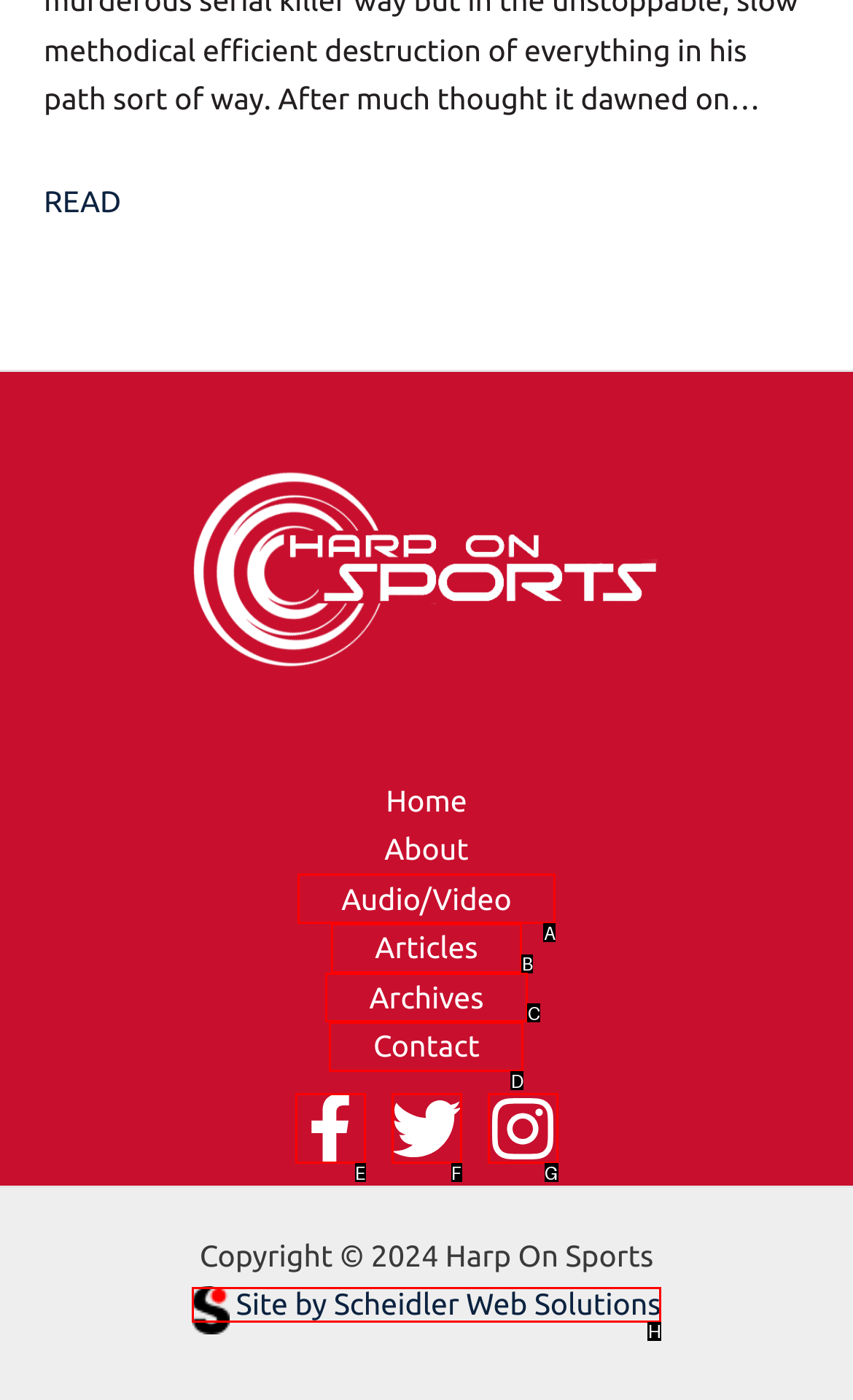Match the element description to one of the options: Site by Scheidler Web Solutions
Respond with the corresponding option's letter.

H